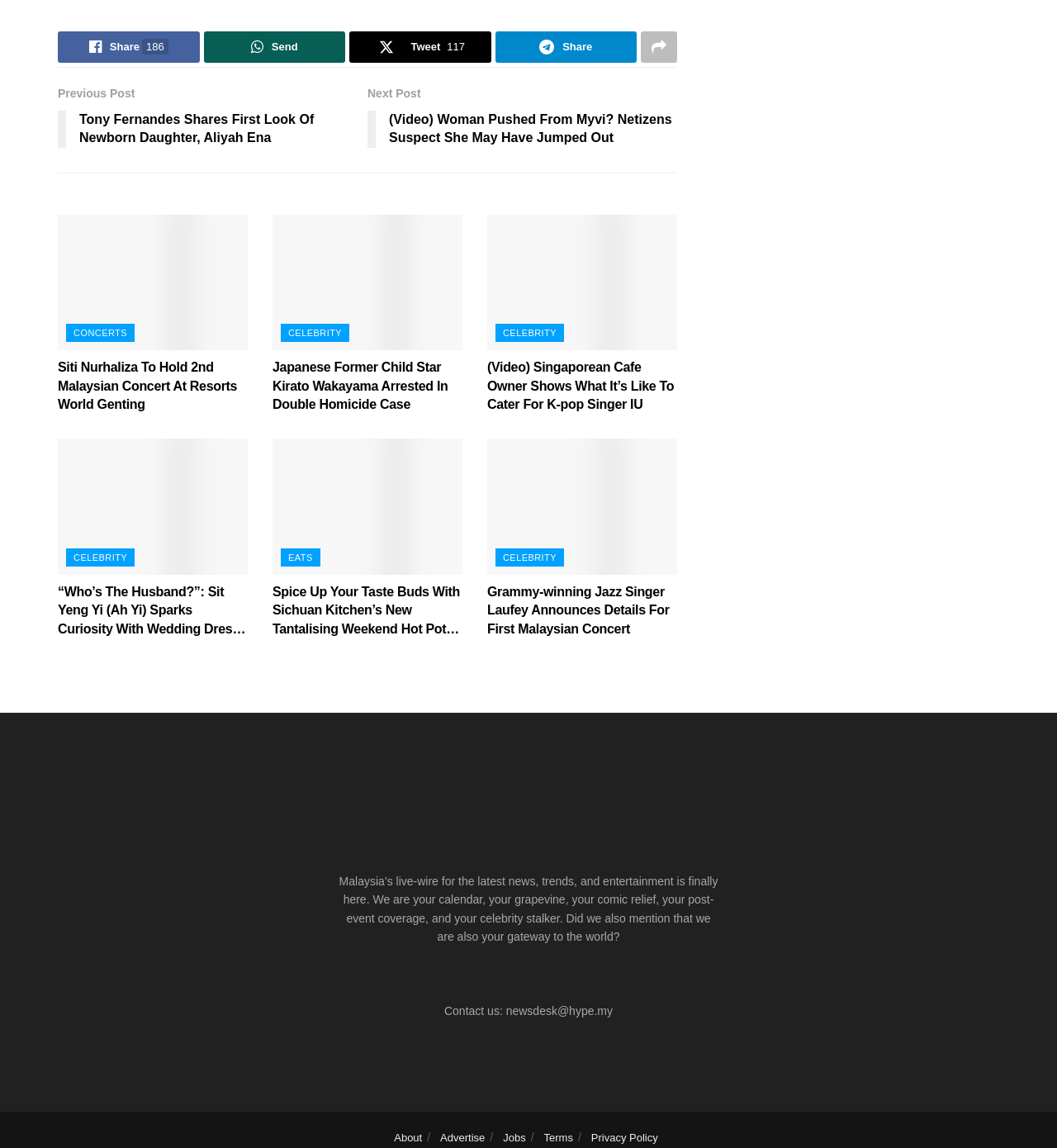Based on the image, provide a detailed and complete answer to the question: 
How many social media sharing links are at the top?

At the top of the webpage, there are four social media sharing links: 'Share186', 'Send', 'Tweet117', and 'Share'. These links are represented by icons and are located at the top of the webpage.